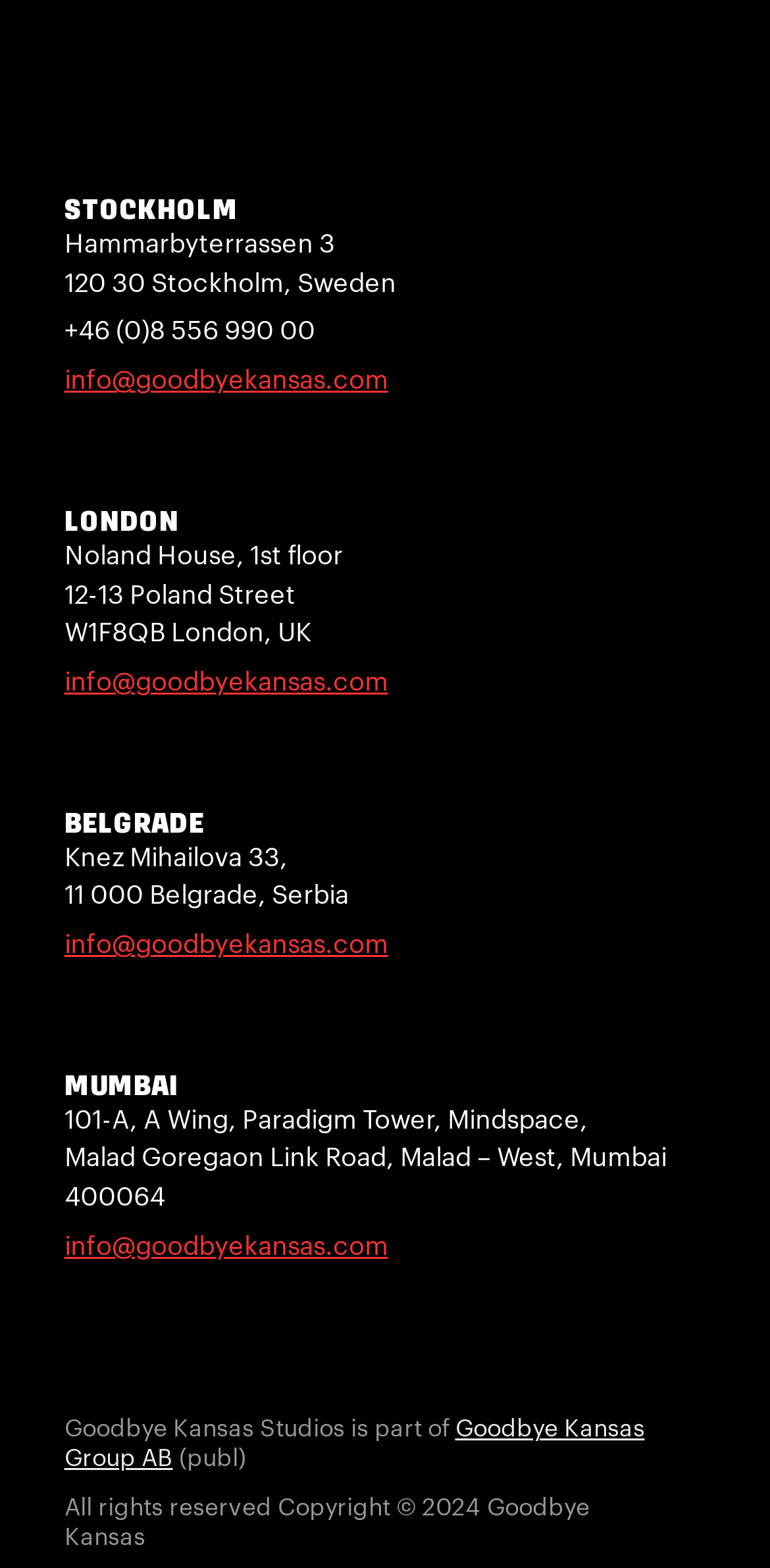In which city is the Paradigm Tower located?
Provide a concise answer using a single word or phrase based on the image.

Mumbai